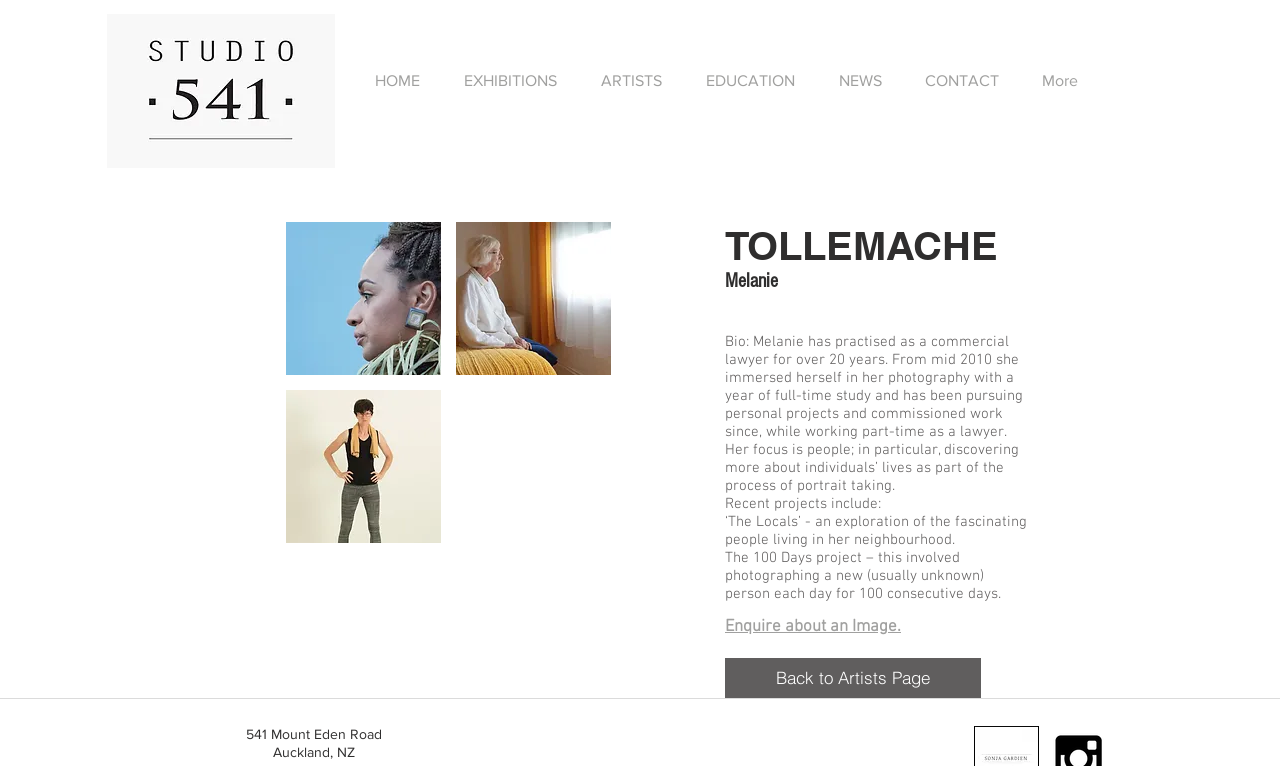Respond to the question with just a single word or phrase: 
What is the focus of Melanie's photography?

People